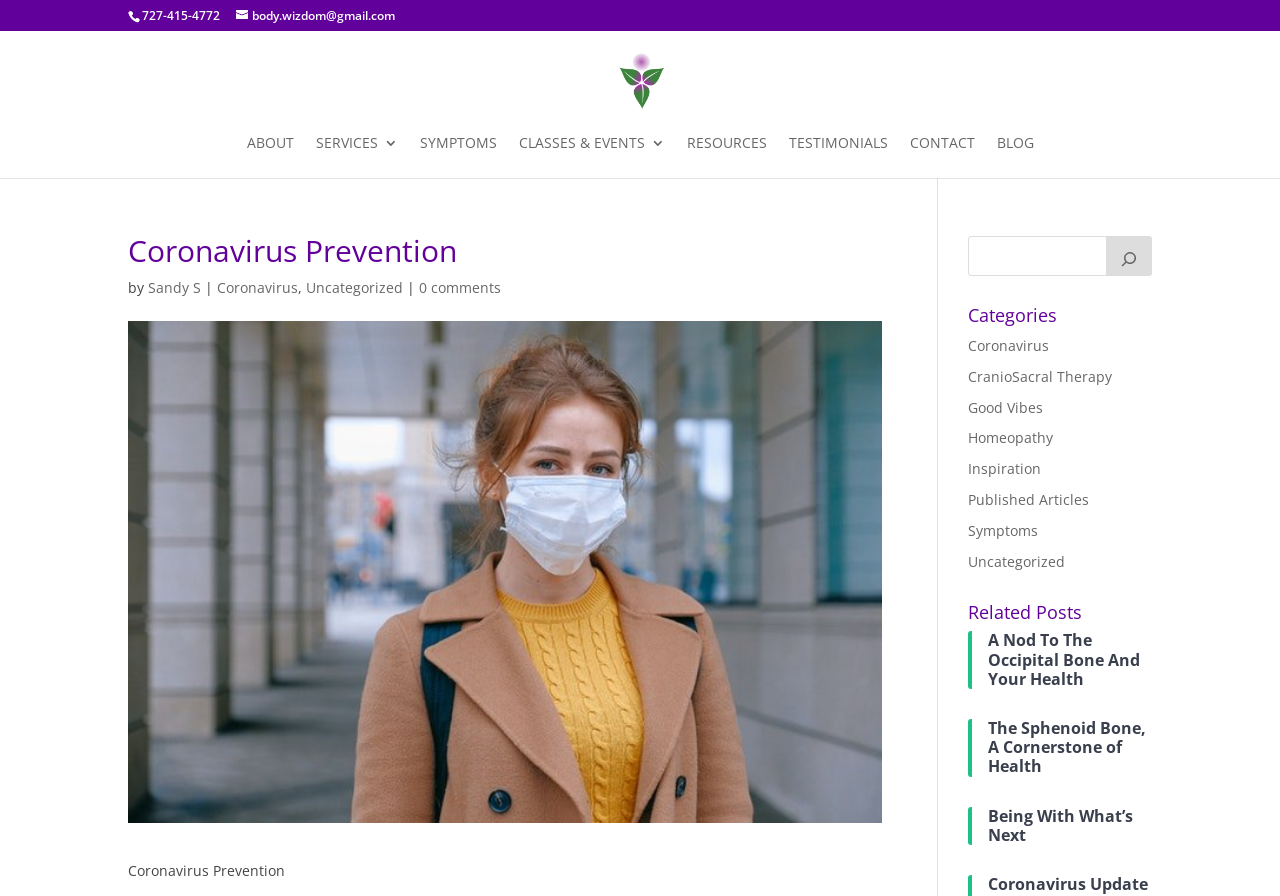Locate and provide the bounding box coordinates for the HTML element that matches this description: "Homeopathy".

[0.756, 0.478, 0.823, 0.499]